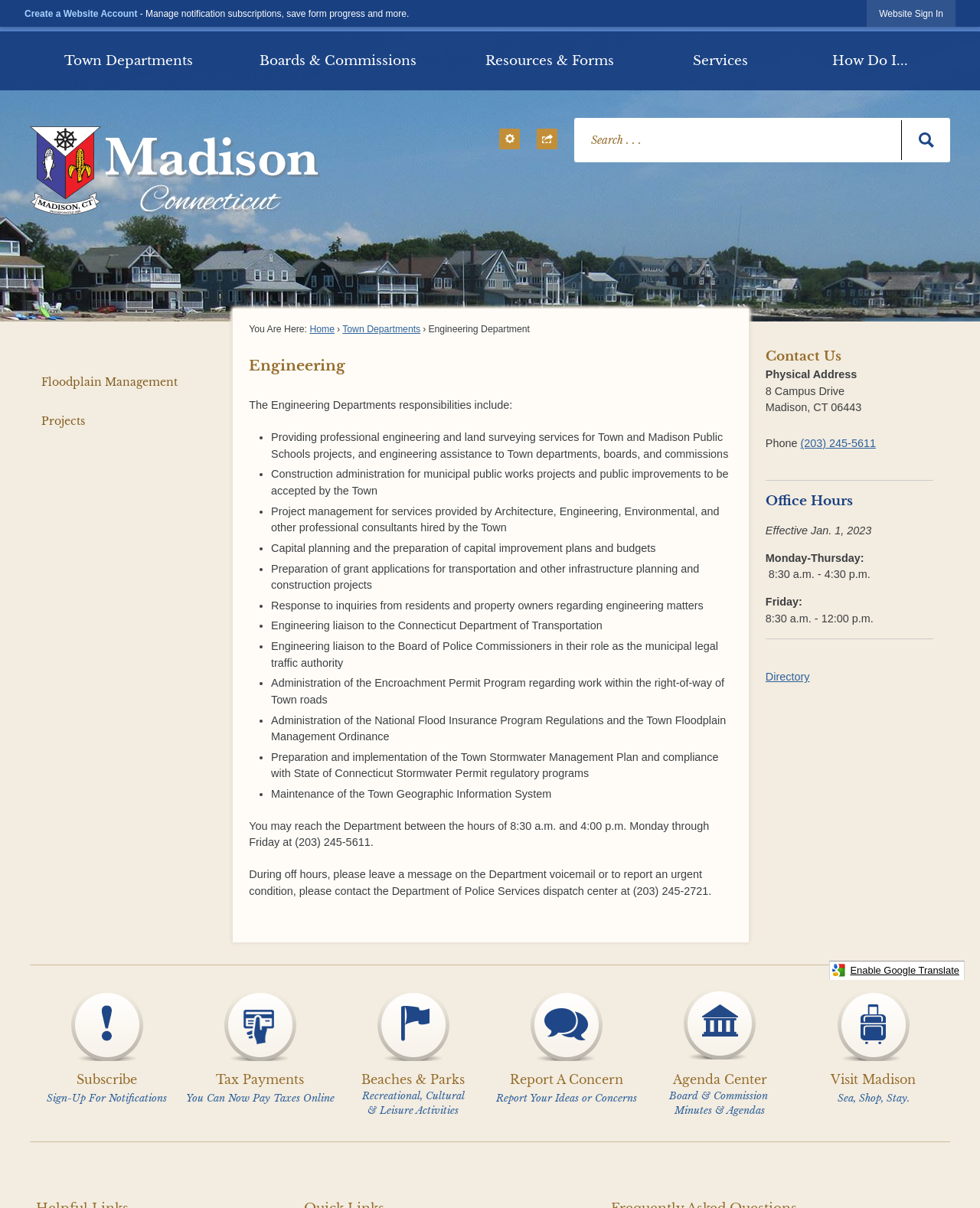Highlight the bounding box coordinates of the element that should be clicked to carry out the following instruction: "Search for something". The coordinates must be given as four float numbers ranging from 0 to 1, i.e., [left, top, right, bottom].

[0.586, 0.097, 0.969, 0.134]